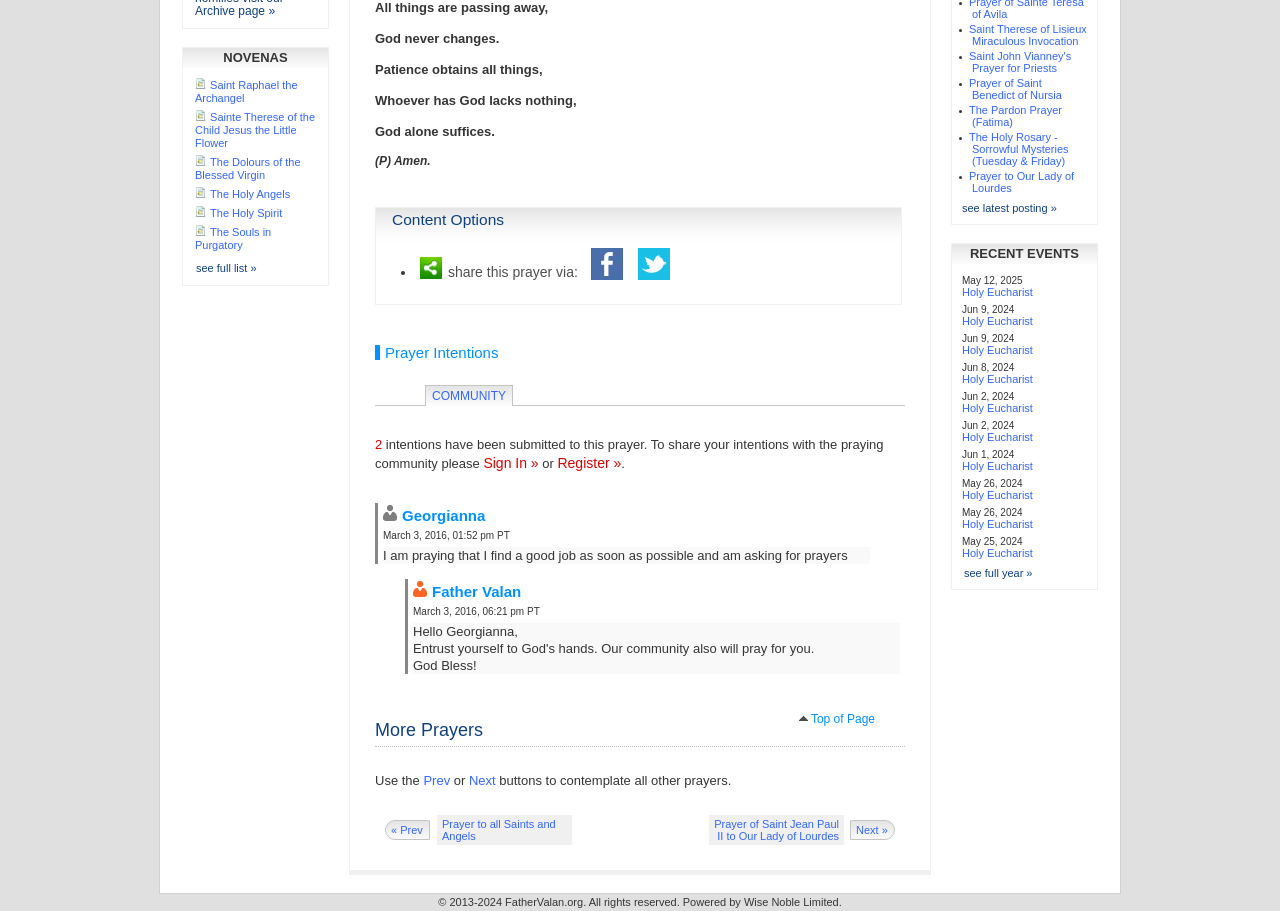Locate the UI element described by Register » in the provided webpage screenshot. Return the bounding box coordinates in the format (top-left x, top-left y, bottom-right x, bottom-right y), ensuring all values are between 0 and 1.

[0.436, 0.499, 0.485, 0.517]